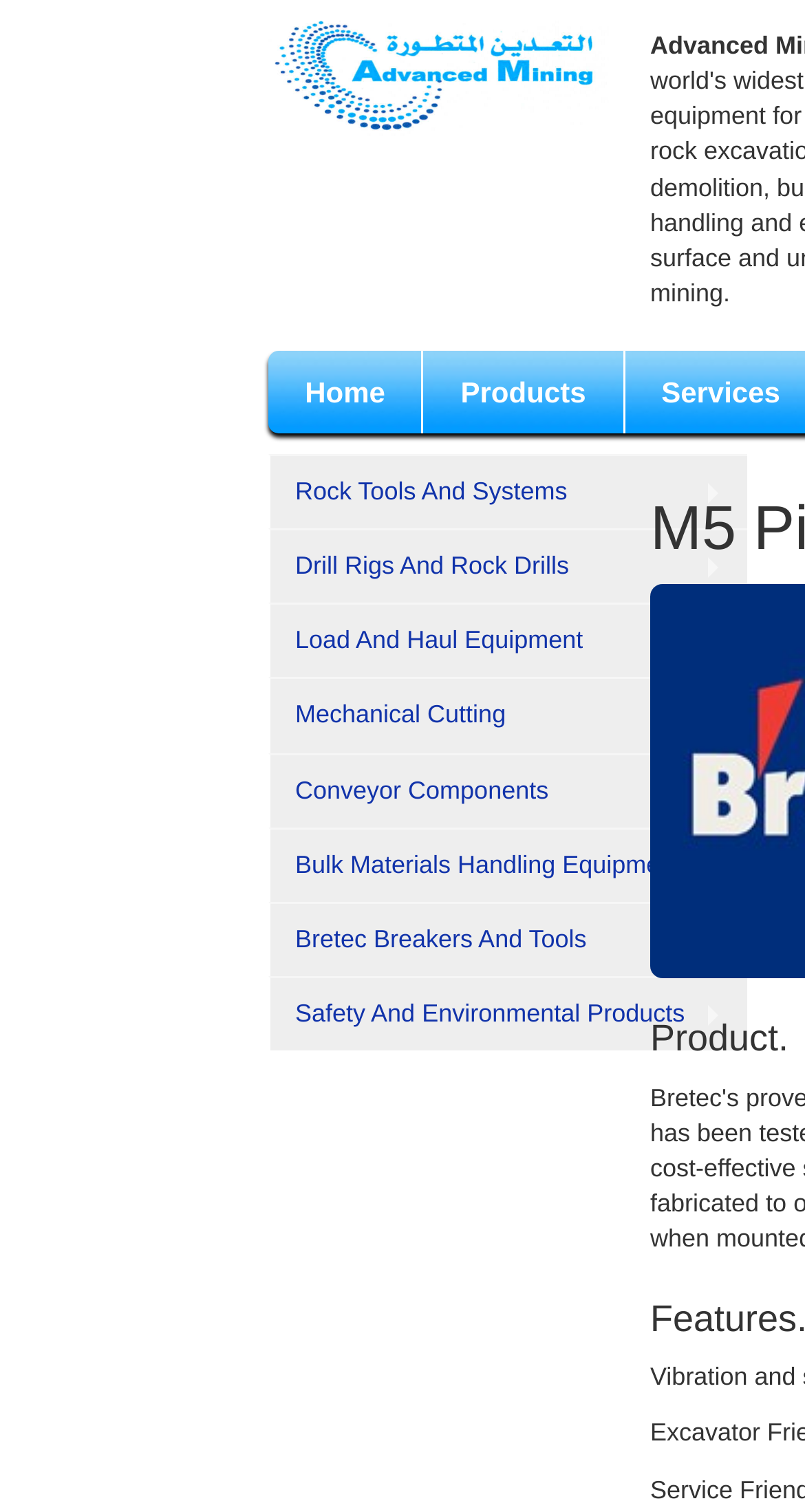Determine the bounding box coordinates for the region that must be clicked to execute the following instruction: "view products".

[0.527, 0.232, 0.773, 0.287]